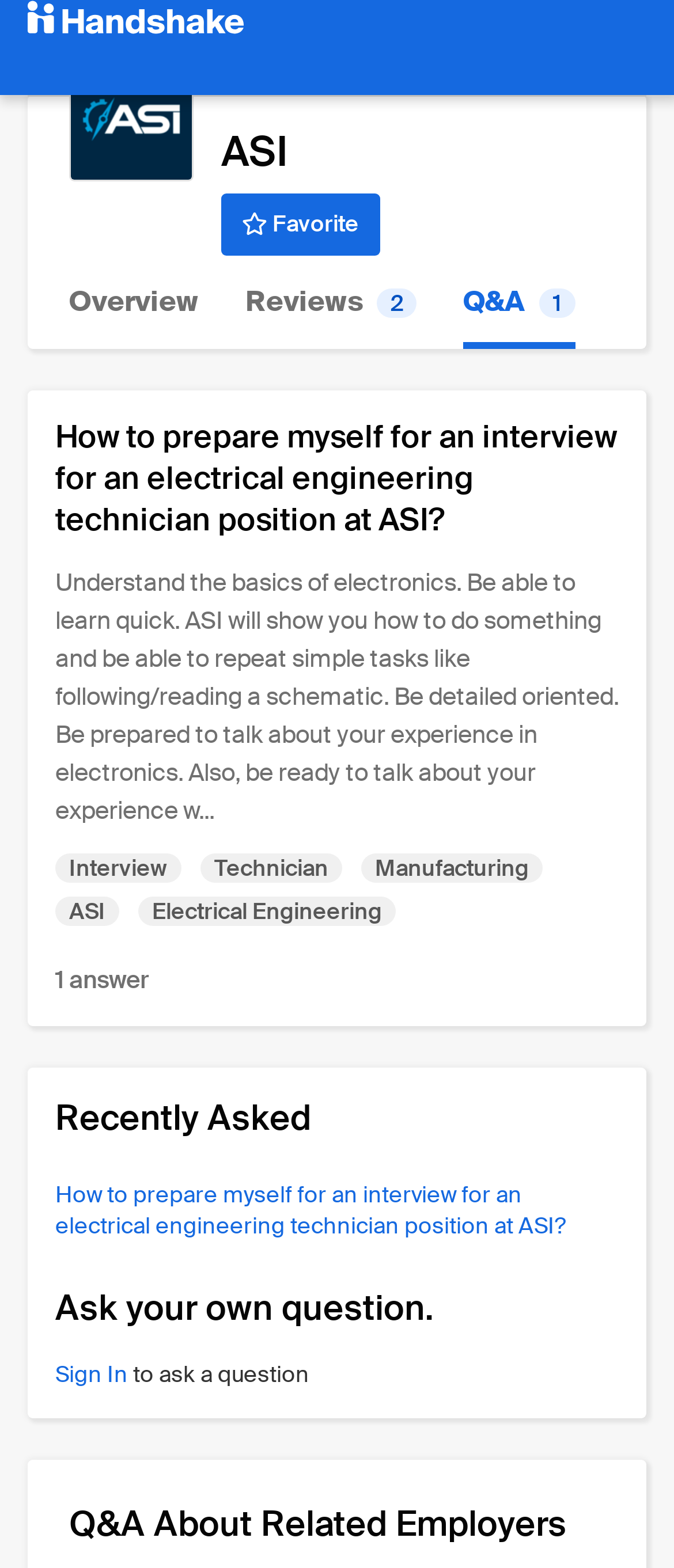How many links are there in the top navigation bar?
Answer the question with a single word or phrase by looking at the picture.

4